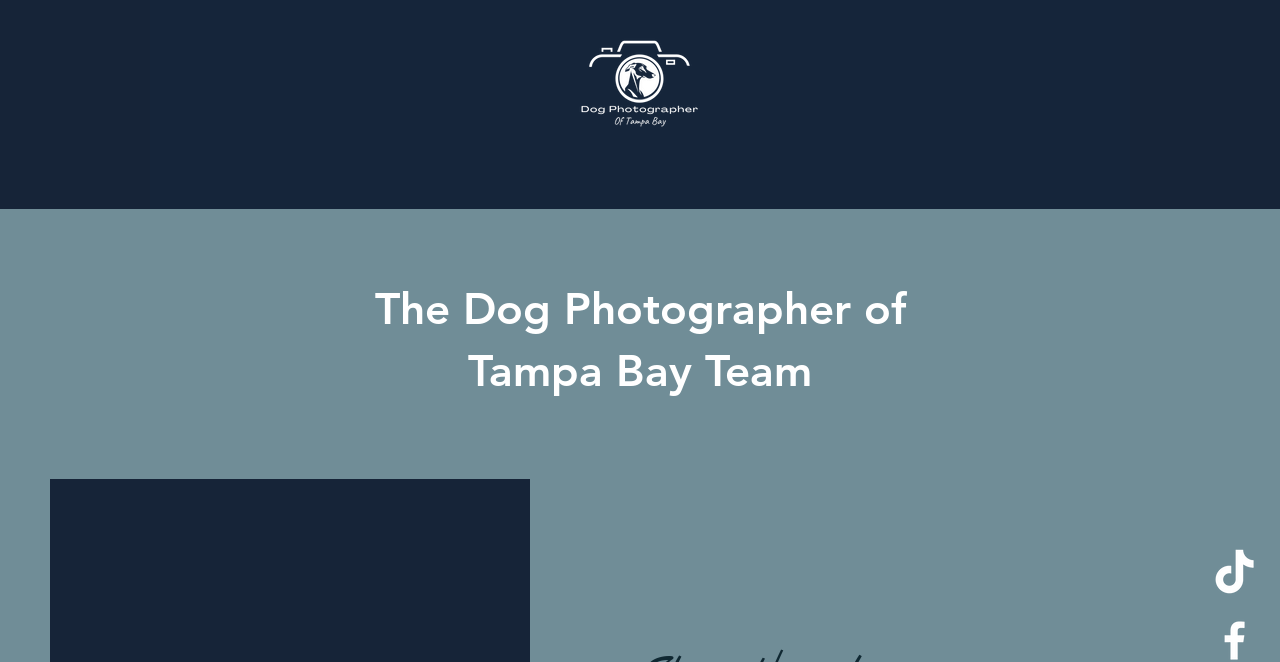Answer briefly with one word or phrase:
What is the name of the team?

The Dog Photographer of Tampa Bay Team